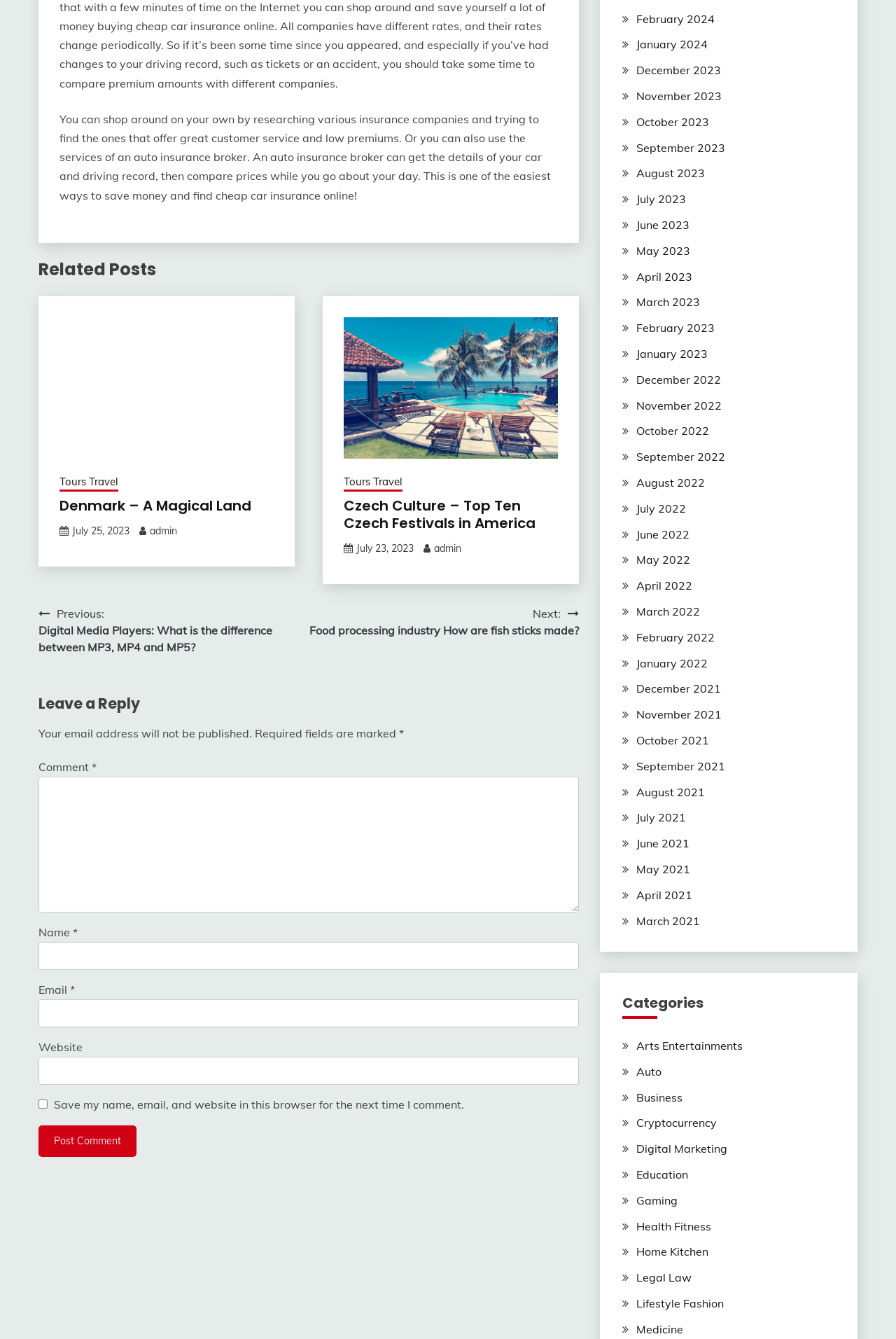Please provide a one-word or short phrase answer to the question:
What is the purpose of the checkbox 'Save my name, email, and website in this browser for the next time I comment'?

To save user information